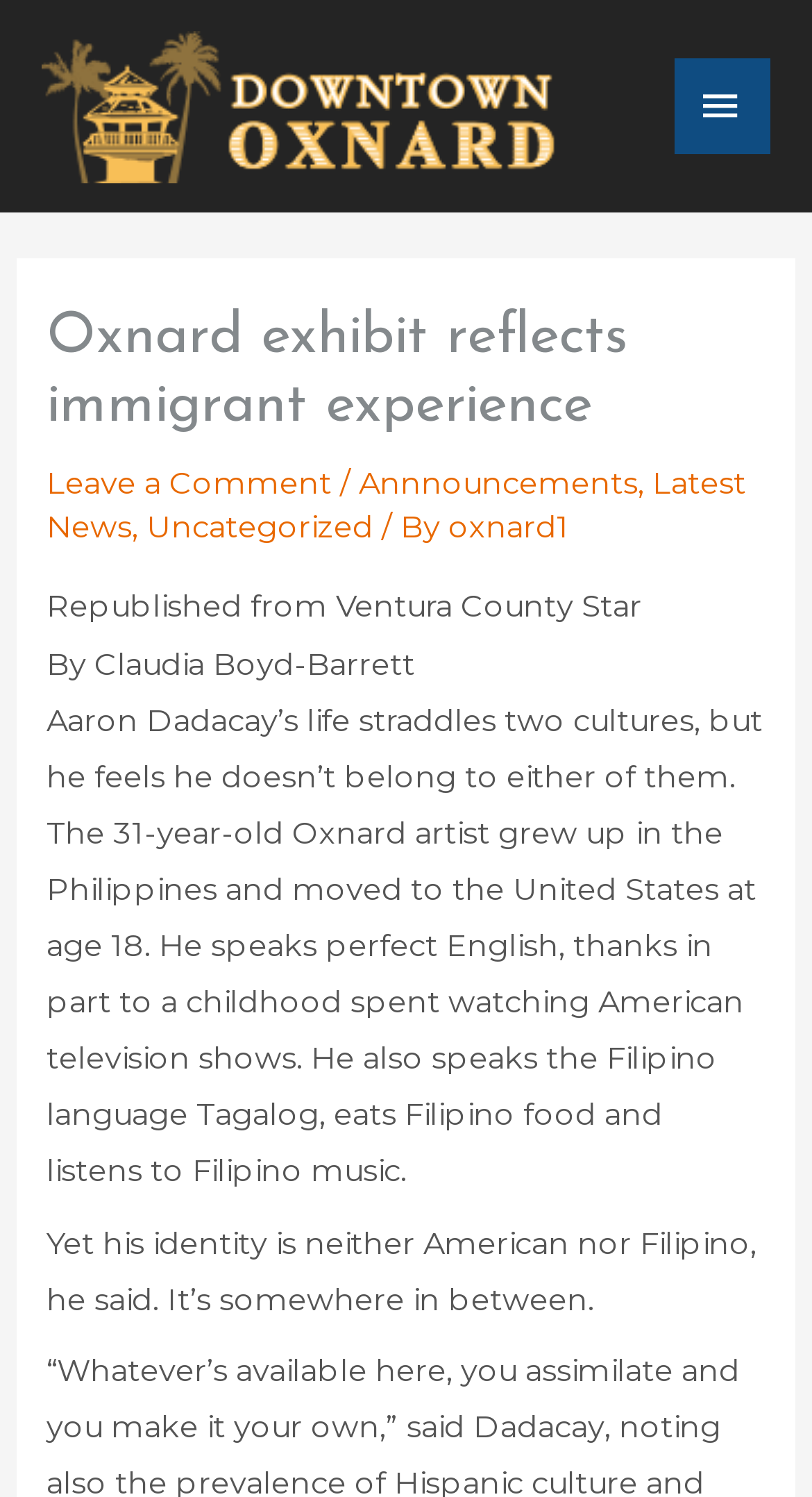Please provide a short answer using a single word or phrase for the question:
What is the name of the artist mentioned in the article?

Aaron Dadacay